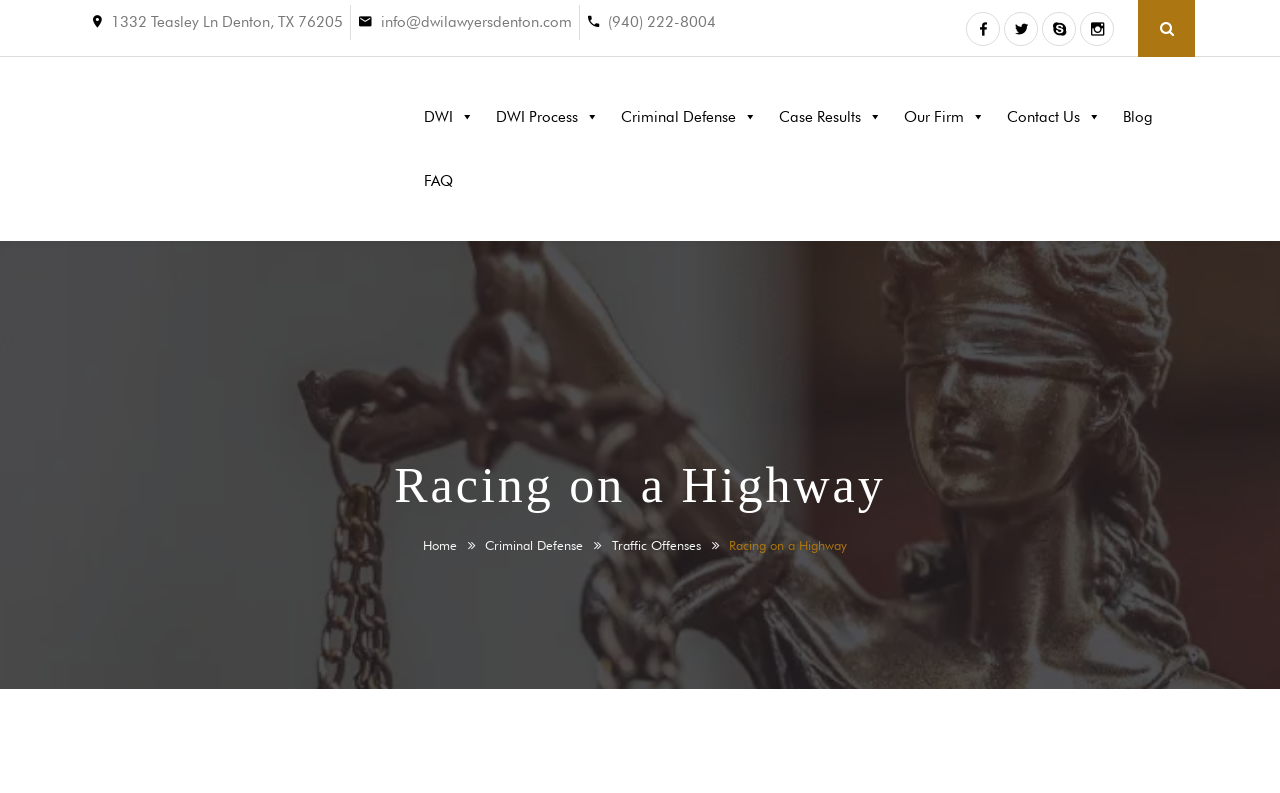Can you provide the bounding box coordinates for the element that should be clicked to implement the instruction: "Email the office"?

[0.298, 0.013, 0.447, 0.043]